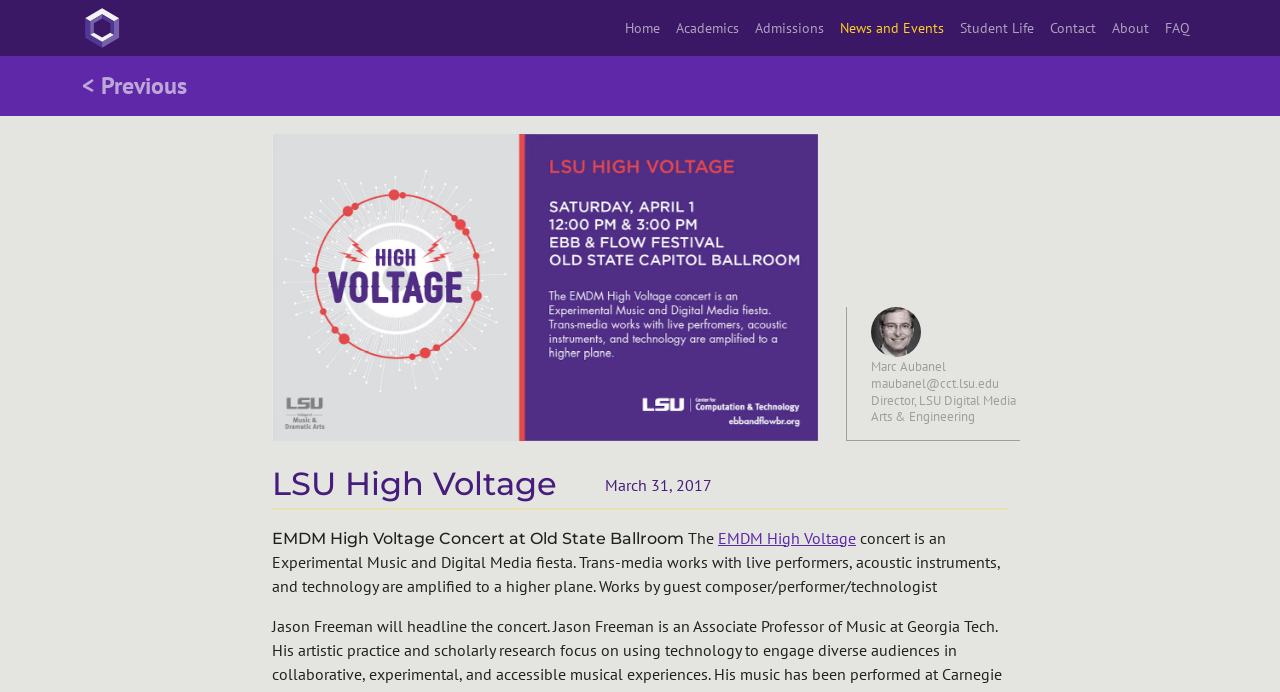Please find the bounding box coordinates of the clickable region needed to complete the following instruction: "click on EMDM High Voltage". The bounding box coordinates must consist of four float numbers between 0 and 1, i.e., [left, top, right, bottom].

[0.561, 0.762, 0.669, 0.791]